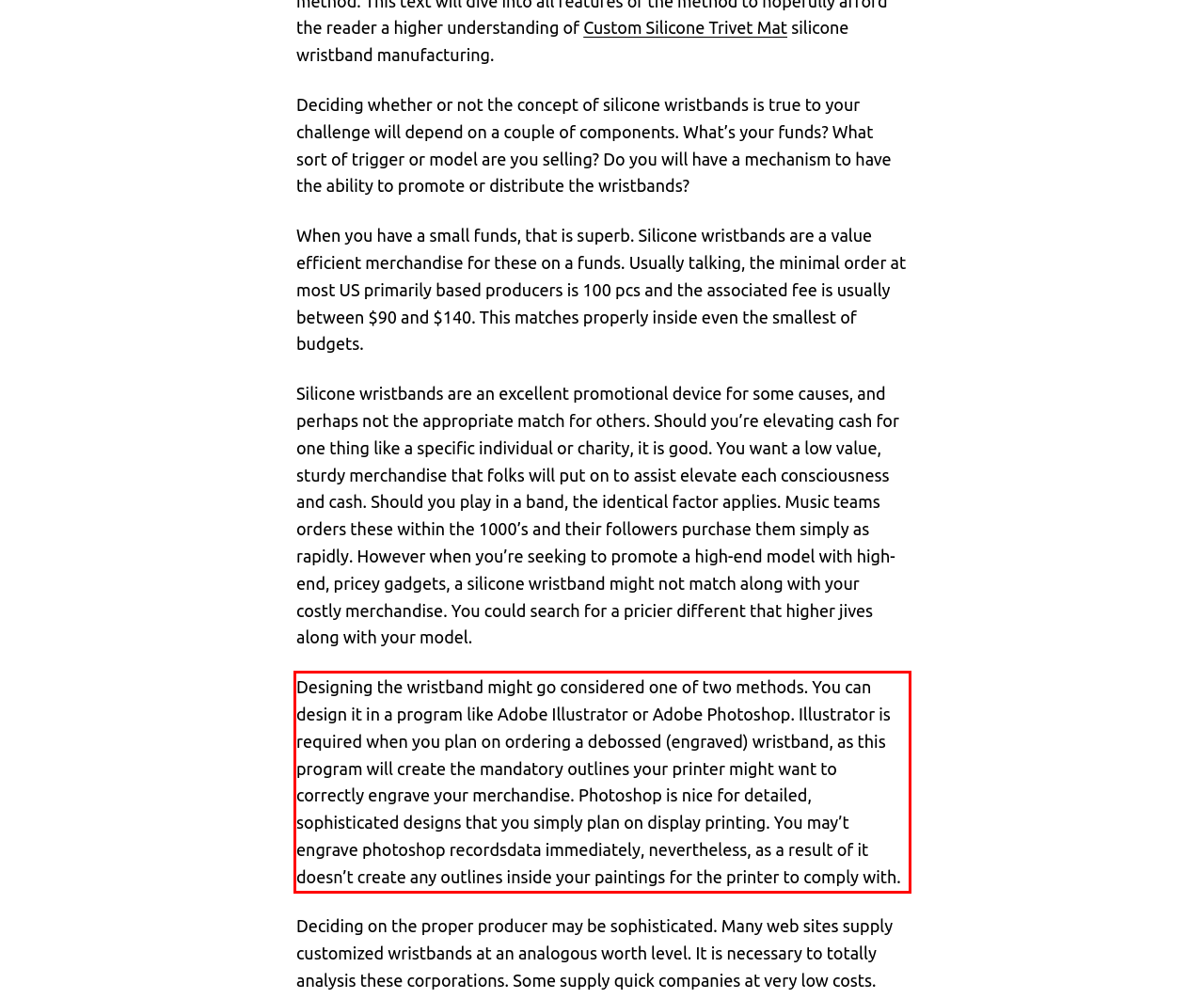Examine the webpage screenshot and use OCR to recognize and output the text within the red bounding box.

Designing the wristband might go considered one of two methods. You can design it in a program like Adobe Illustrator or Adobe Photoshop. Illustrator is required when you plan on ordering a debossed (engraved) wristband, as this program will create the mandatory outlines your printer might want to correctly engrave your merchandise. Photoshop is nice for detailed, sophisticated designs that you simply plan on display printing. You may’t engrave photoshop recordsdata immediately, nevertheless, as a result of it doesn’t create any outlines inside your paintings for the printer to comply with.